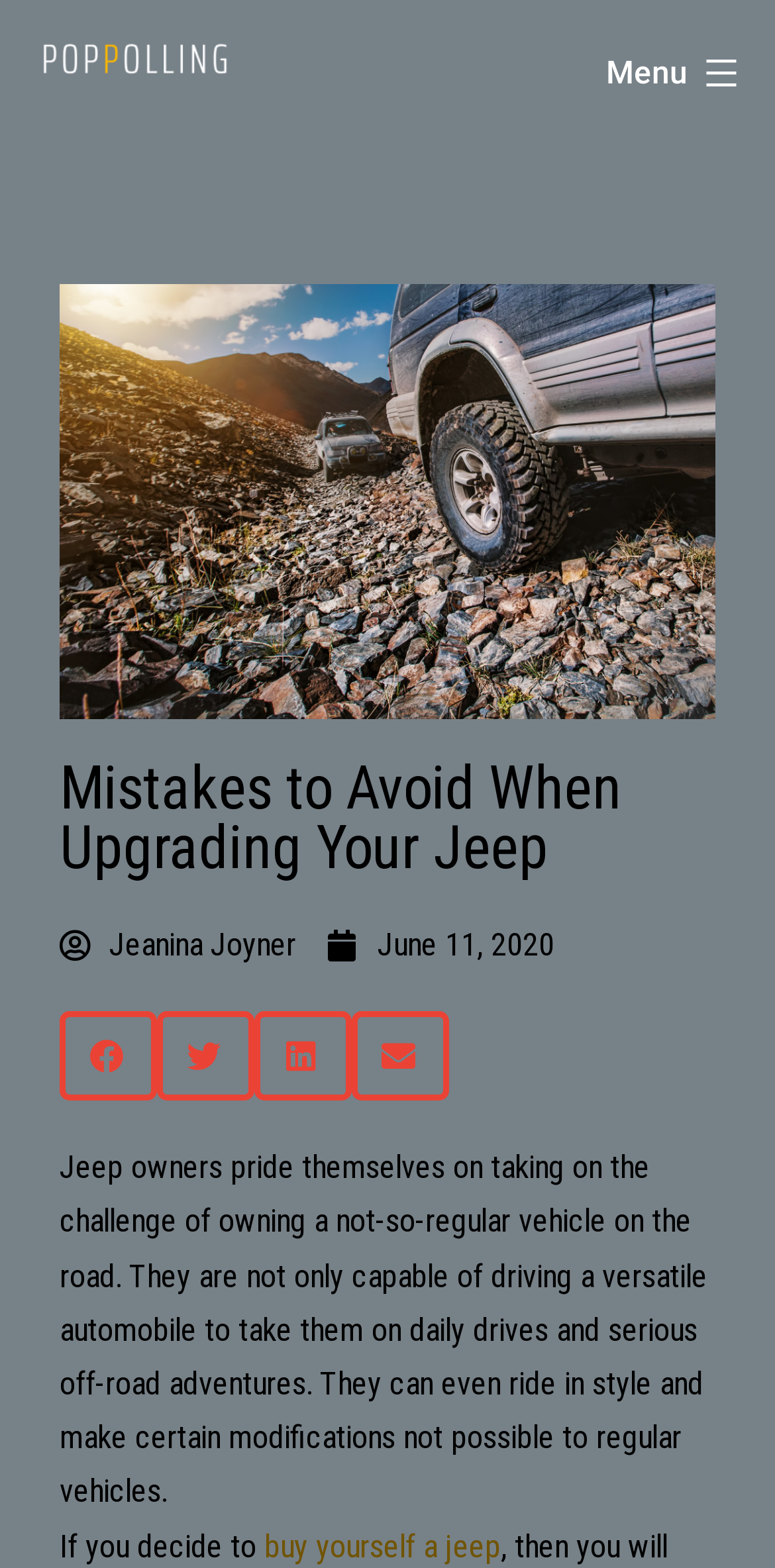Provide a thorough summary of the webpage.

The webpage appears to be an article about common mistakes to avoid when upgrading a Jeep. At the top left, there is a logo of "poppolling.com" accompanied by a menu button on the top right. Below the logo, there is a large image of a Jeep, taking up most of the width of the page. 

Above the image, there is a heading that reads "Mistakes to Avoid When Upgrading Your Jeep". The author's name, "Jeanina Joyner", and the date "June 11, 2020" are positioned below the heading, with the date being more to the right. 

There are four social media sharing buttons, namely Facebook, Twitter, LinkedIn, and Email, aligned horizontally below the author's information. 

The main content of the article starts below the sharing buttons. The text begins by describing the pride of Jeep owners and their ability to customize their vehicles. The article then transitions to discussing the importance of avoiding mistakes when upgrading a Jeep, with a link to "buy yourself a jeep" at the end of the first paragraph.